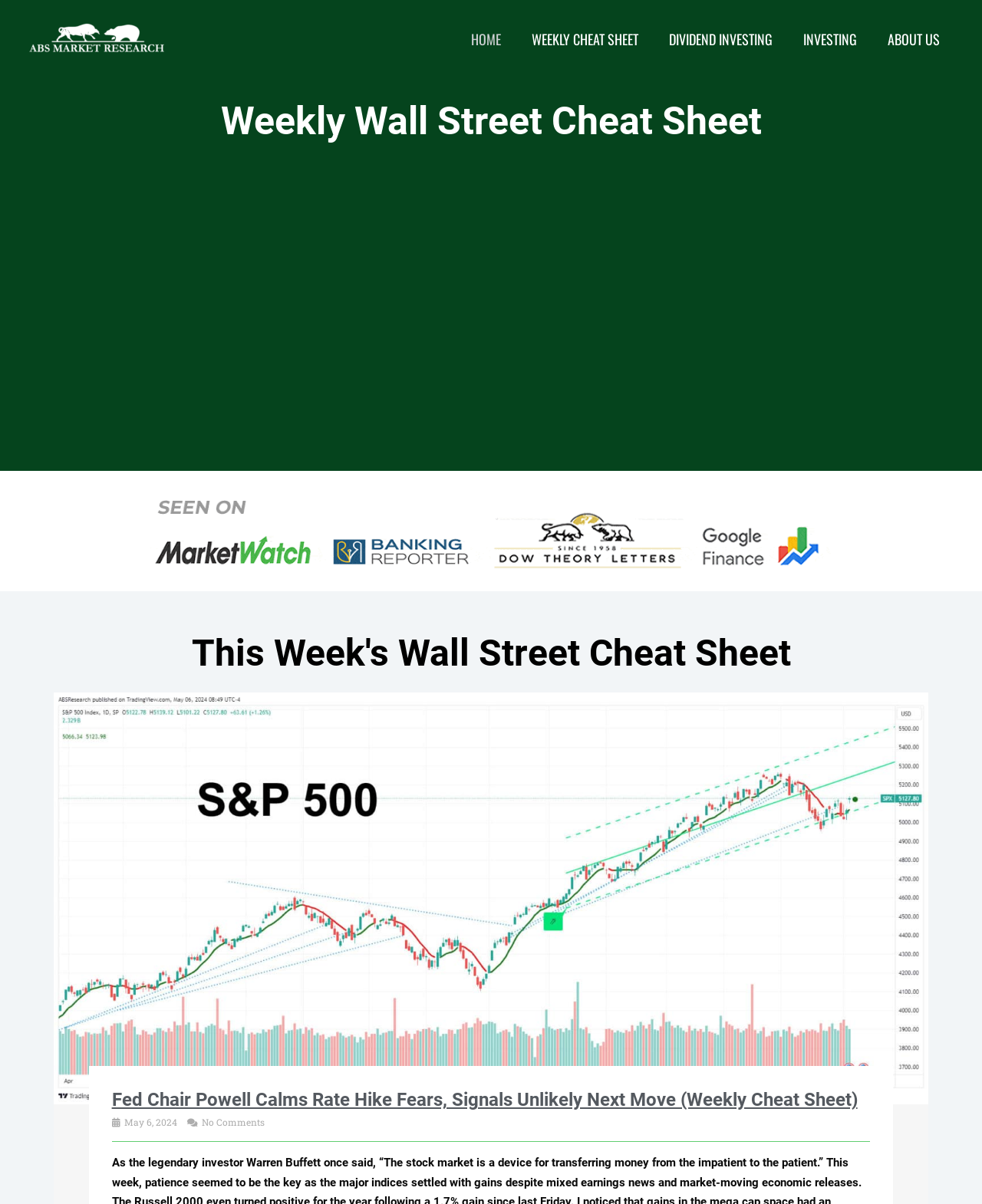Illustrate the webpage thoroughly, mentioning all important details.

The webpage is a financial market research website, specifically catering to conservative investors and financial advisors. At the top left corner, there is a logo and a link to the website's homepage, AlphaBetaStock.com. 

Below the logo, there is a navigation menu with five links: HOME, WEEKLY CHEAT SHEET, DIVIDEND INVESTING, INVESTING, and ABOUT US. 

On the left side of the page, there is a section with a heading "Weekly Wall Street Cheat Sheet" and a subheading "+ Bonus Dividend Stock Picks". Below this, there is a form with two text boxes for entering First Name and email address, and a button to get a free cheat sheet.

The main content of the page is an article titled "This Week's Wall Street Cheat Sheet". The article has a link to a specific news article, "Fed Chair Powell Calms Rate Hike Fears, Signals Unlikely Next Move (Weekly Cheat Sheet)", which is also a heading. Below this, there is a link to the same article, and two lines of text, one showing the date "May 6, 2024" and the other showing "No Comments".